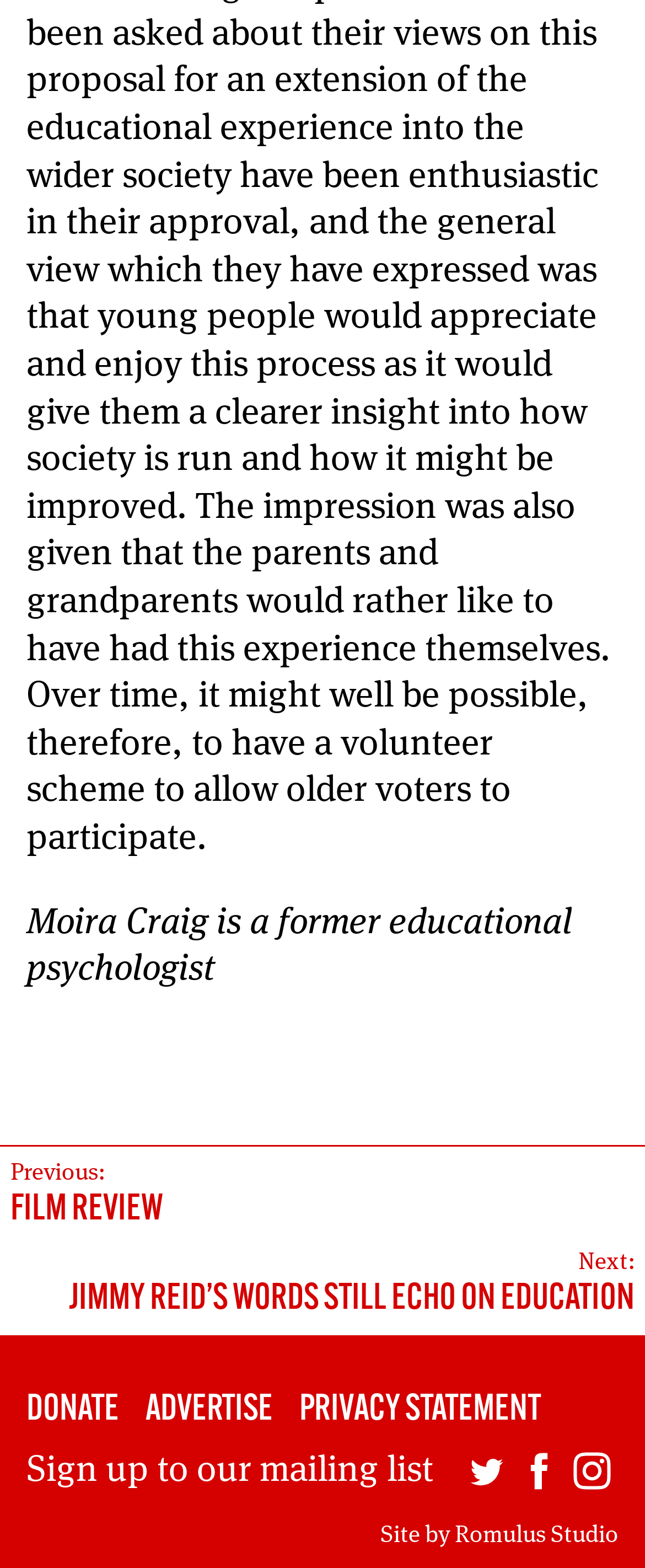How many social media platforms are linked?
Using the image as a reference, answer the question with a short word or phrase.

3